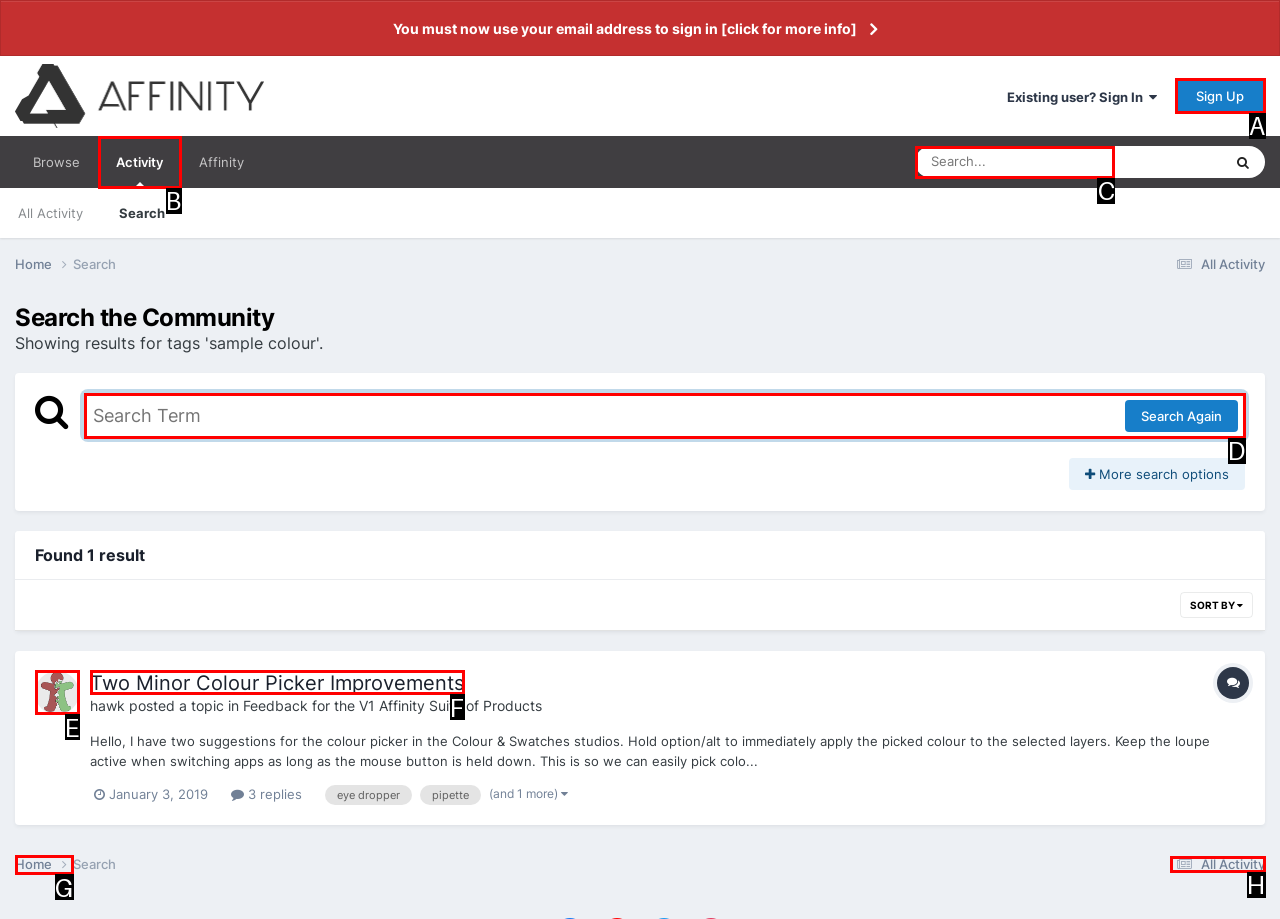Given the task: Check recent posts, tell me which HTML element to click on.
Answer with the letter of the correct option from the given choices.

None